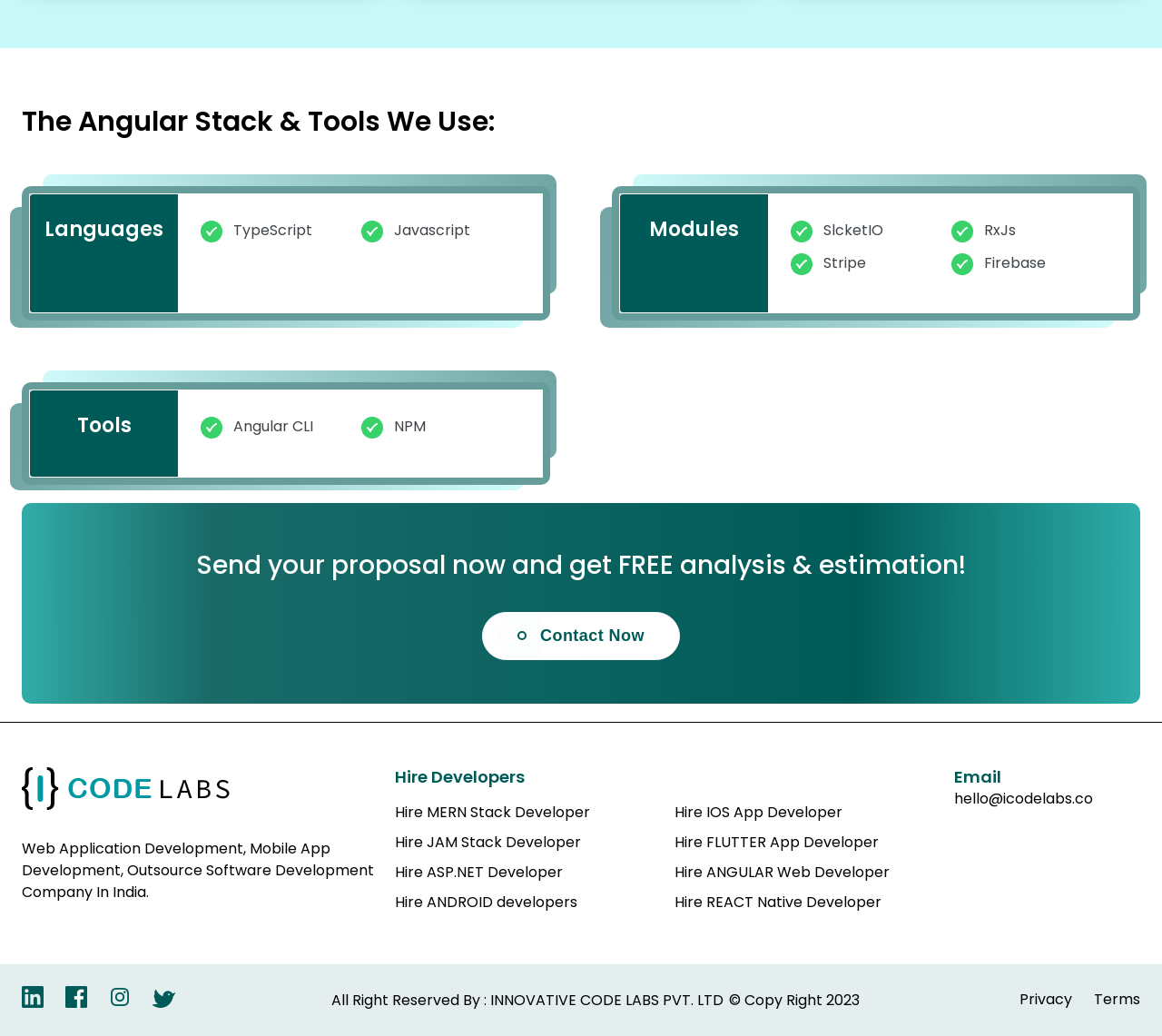Given the content of the image, can you provide a detailed answer to the question?
What is the copyright information mentioned on the webpage?

The webpage mentions the copyright information 'All Right Reserved By : INNOVATIVE CODE LABS PVT. LTD' and '© Copy Right 2023', indicating that the content on the webpage is owned by INNOVATIVE CODE LABS PVT. LTD and is copyrighted until 2023.